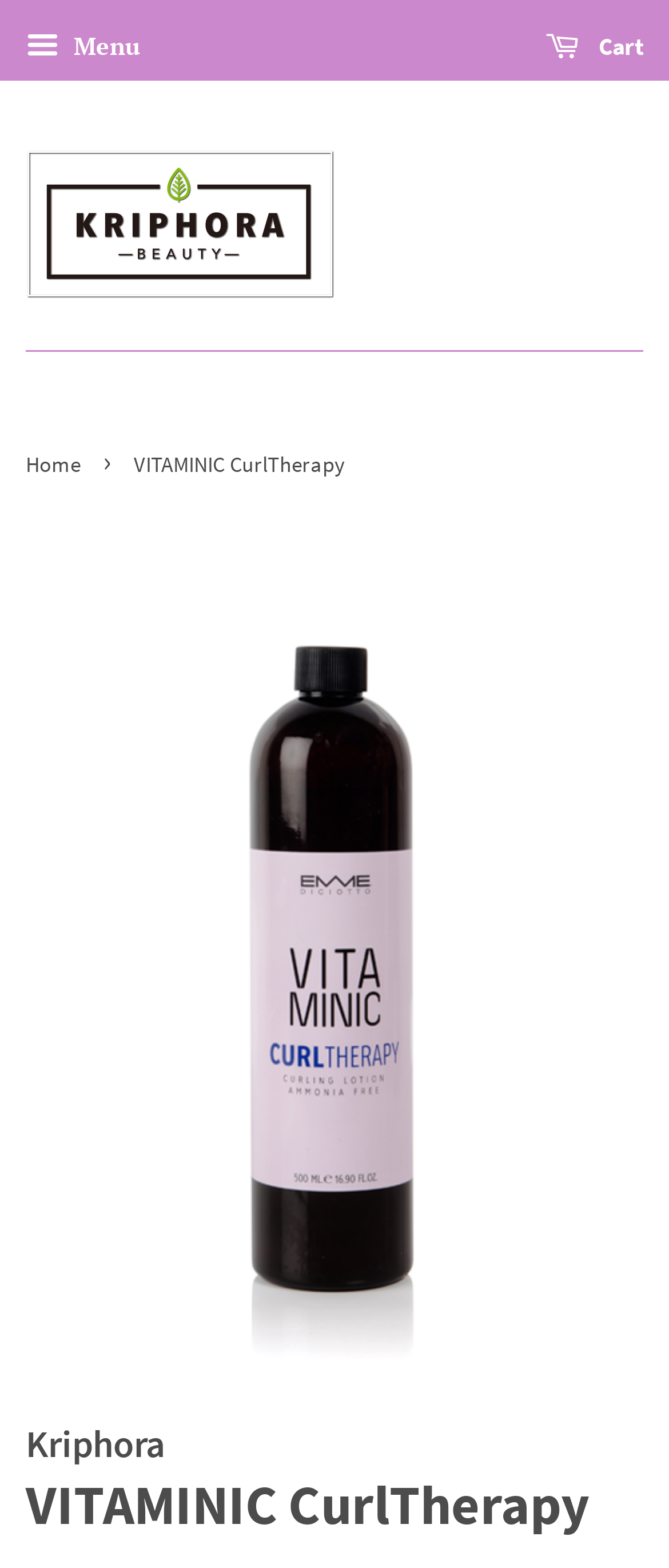Using the element description provided, determine the bounding box coordinates in the format (top-left x, top-left y, bottom-right x, bottom-right y). Ensure that all values are floating point numbers between 0 and 1. Element description: Home

[0.038, 0.287, 0.133, 0.305]